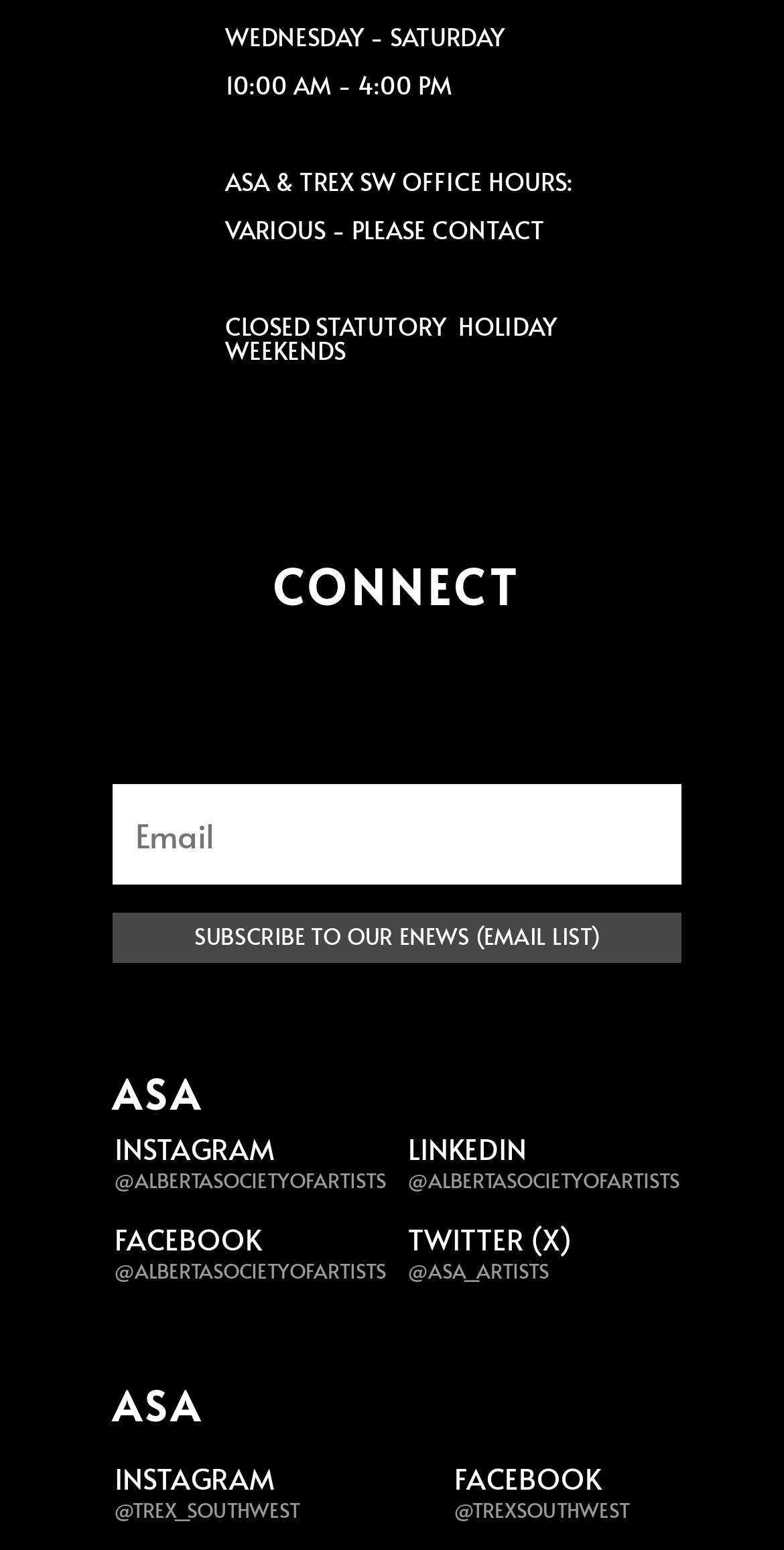Bounding box coordinates should be in the format (top-left x, top-left y, bottom-right x, bottom-right y) and all values should be floating point numbers between 0 and 1. Determine the bounding box coordinate for the UI element described as: name="et_pb_signup_email" placeholder="Email"

[0.144, 0.506, 0.869, 0.571]